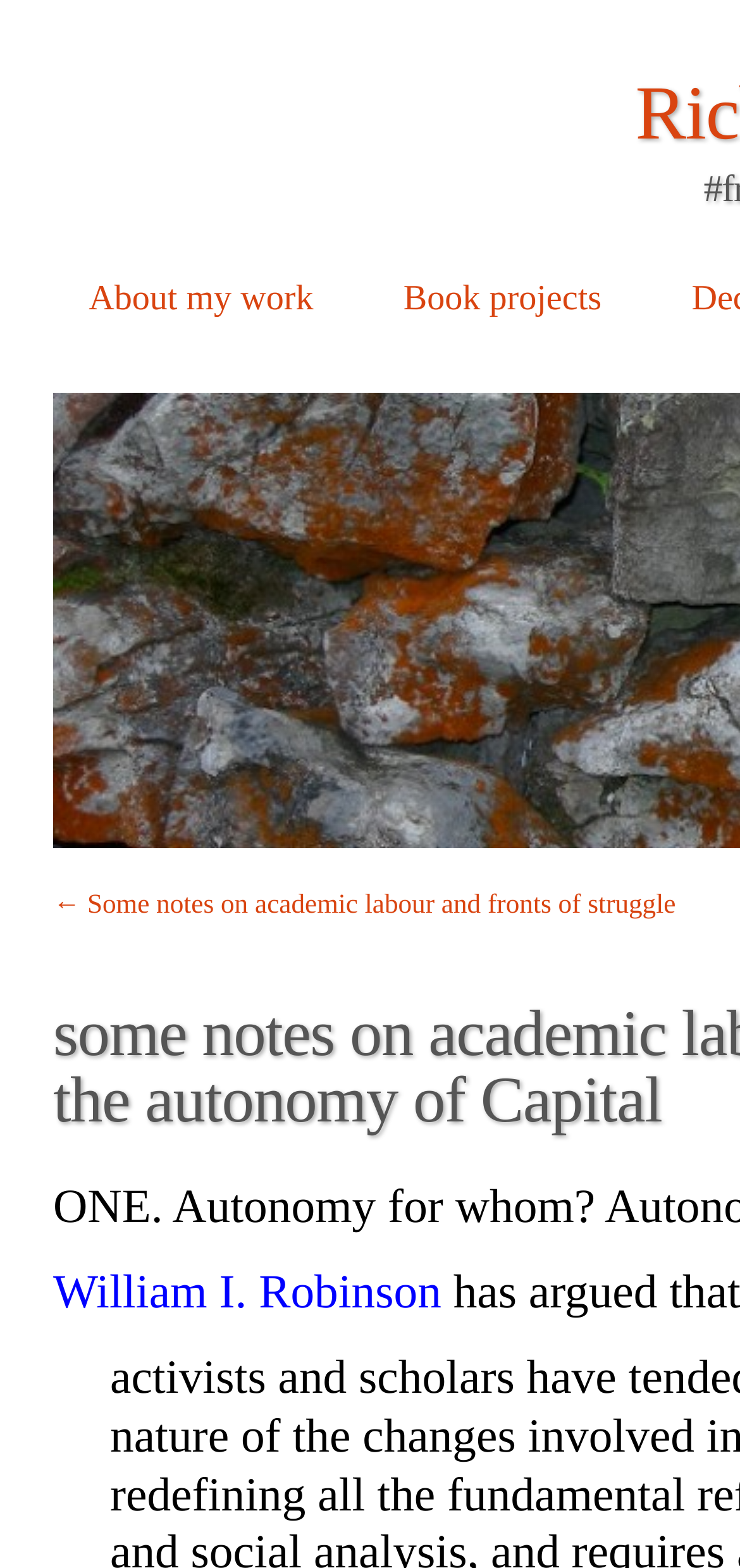Describe all the significant parts and information present on the webpage.

The webpage is titled "some notes on academic labour and the autonomy of Capital | Richard Hall's Space". At the top-left corner, there is a main menu heading. Below it, there is a "Skip to content" link. To the right of the main menu heading, there are two links: "About my work" and "Book projects", which are positioned side by side.

Further down the page, there is a "Post navigation" heading, which is followed by a link "← Some notes on academic labour and fronts of struggle". This link is positioned near the bottom-left corner of the page. Within this link, there is another link "William I. Robinson", which is placed below it.